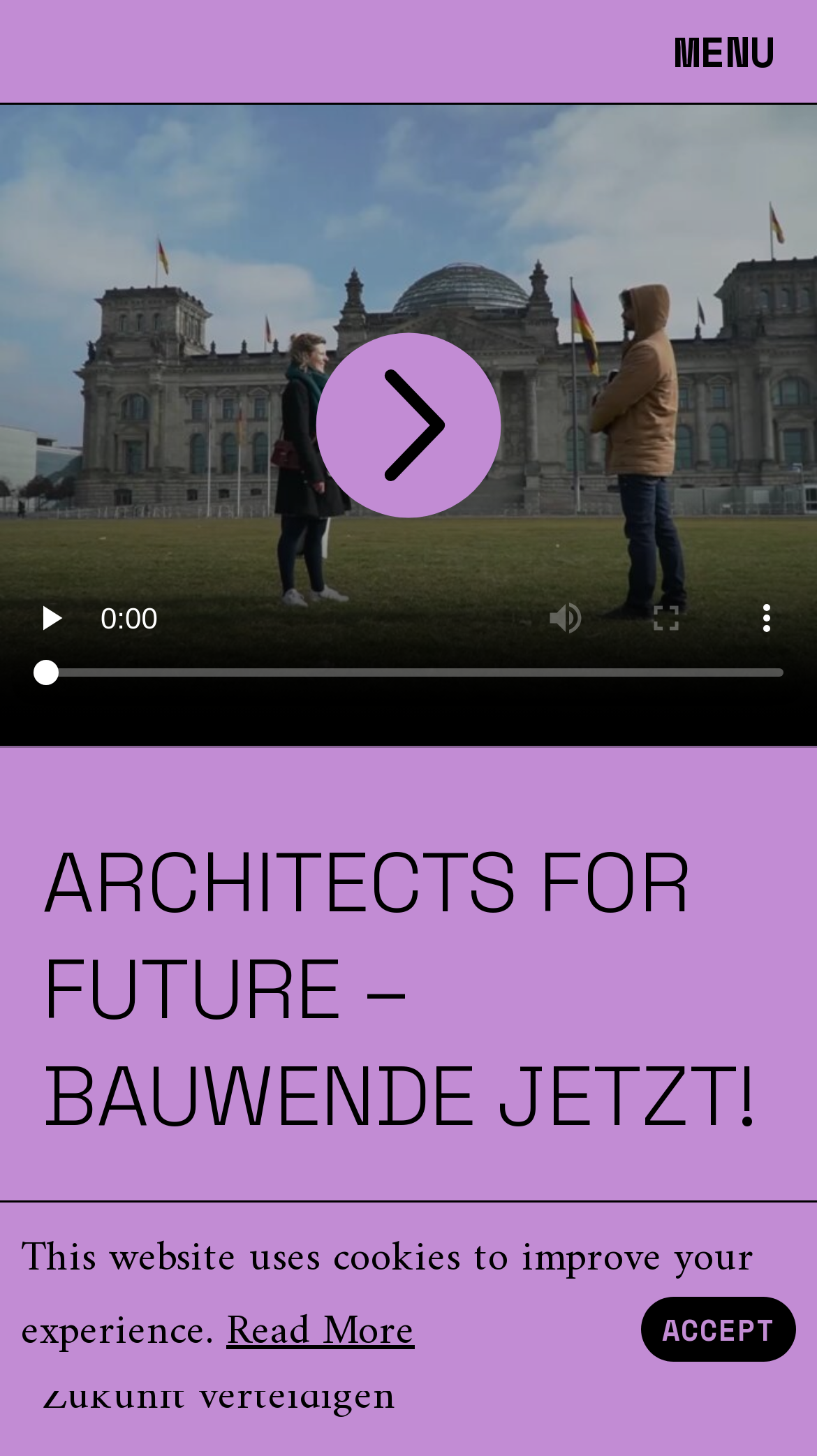Extract the main headline from the webpage and generate its text.

ARCHITECTS FOR FUTURE – BAUWENDE JETZT!